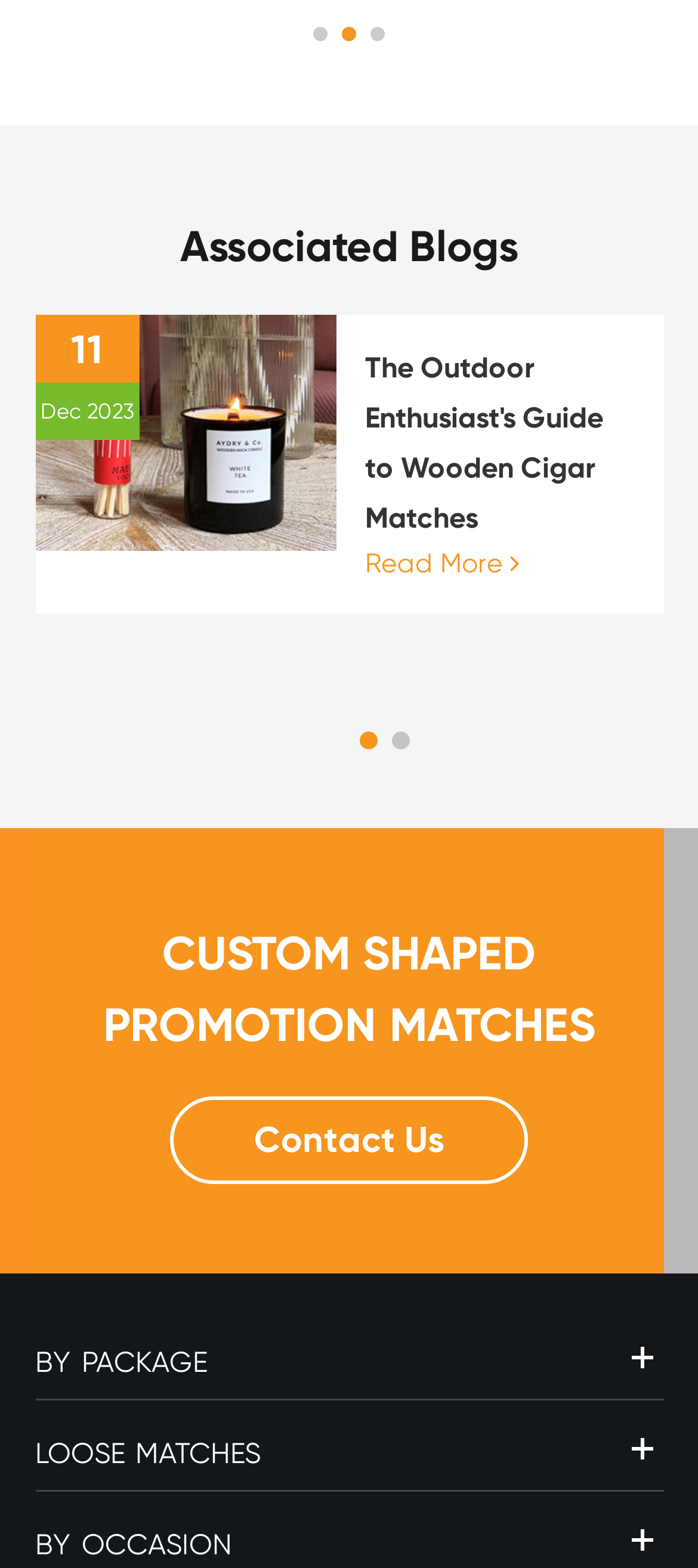How many slides are there?
Answer the question with as much detail as possible.

I counted the number of 'Go to slide' buttons at the top of the webpage, which are three, indicating that there are three slides.